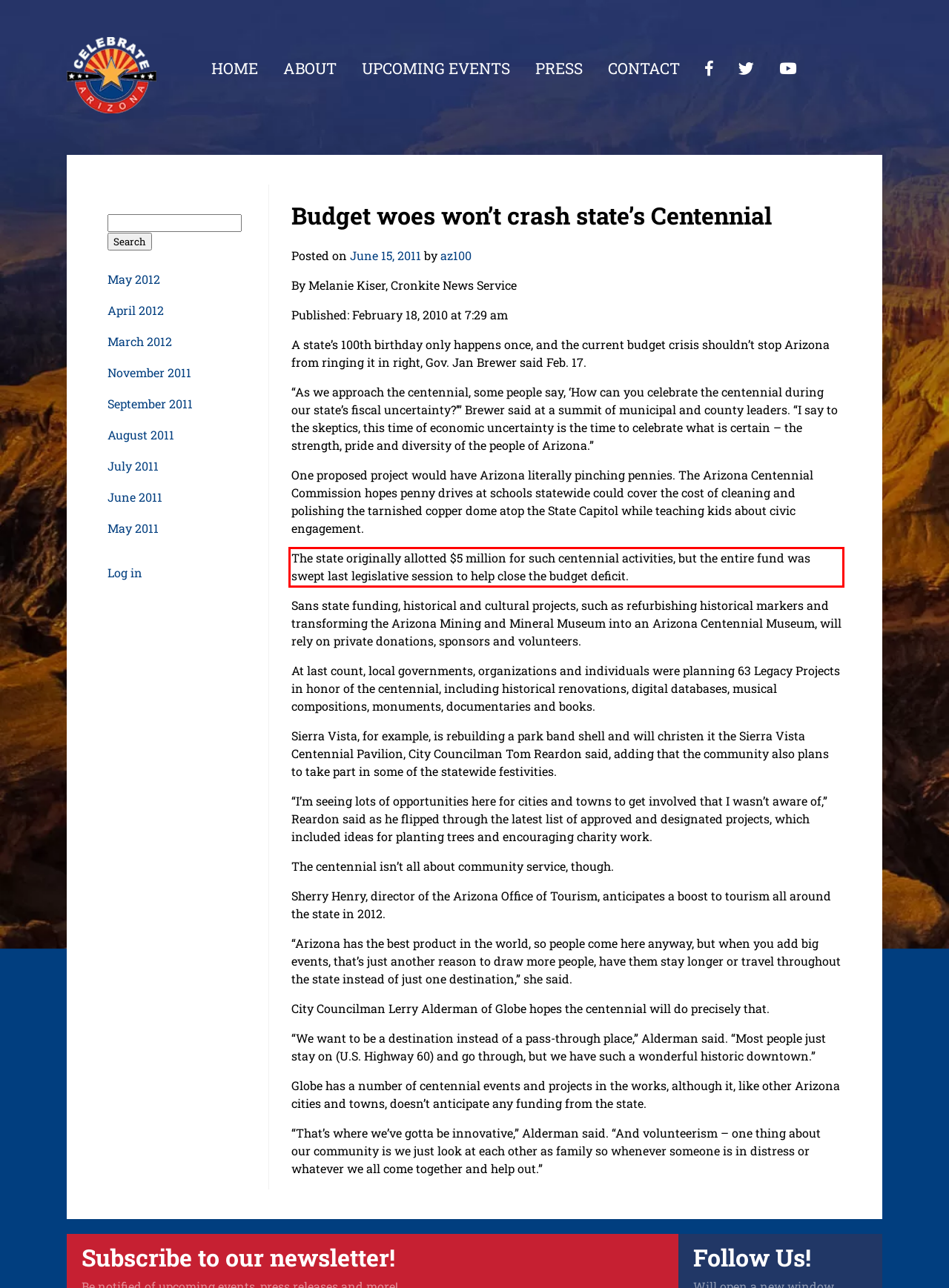From the screenshot of the webpage, locate the red bounding box and extract the text contained within that area.

The state originally allotted $5 million for such centennial activities, but the entire fund was swept last legislative session to help close the budget deficit.